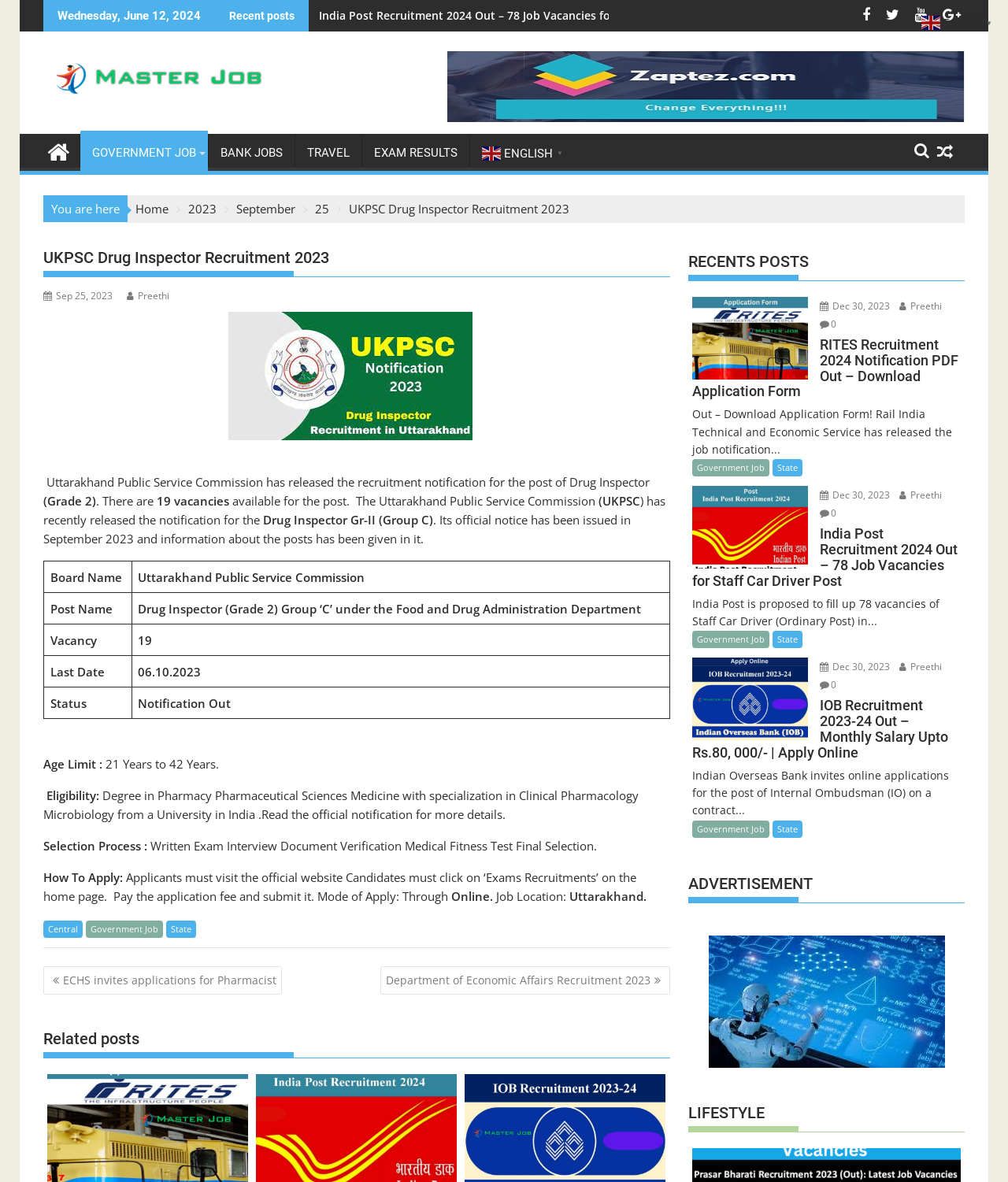Refer to the image and provide an in-depth answer to the question:
What is the mode of application for the post?

The mode of application can be found in the webpage content, where it is mentioned as 'Mode of Apply: Through Online'.